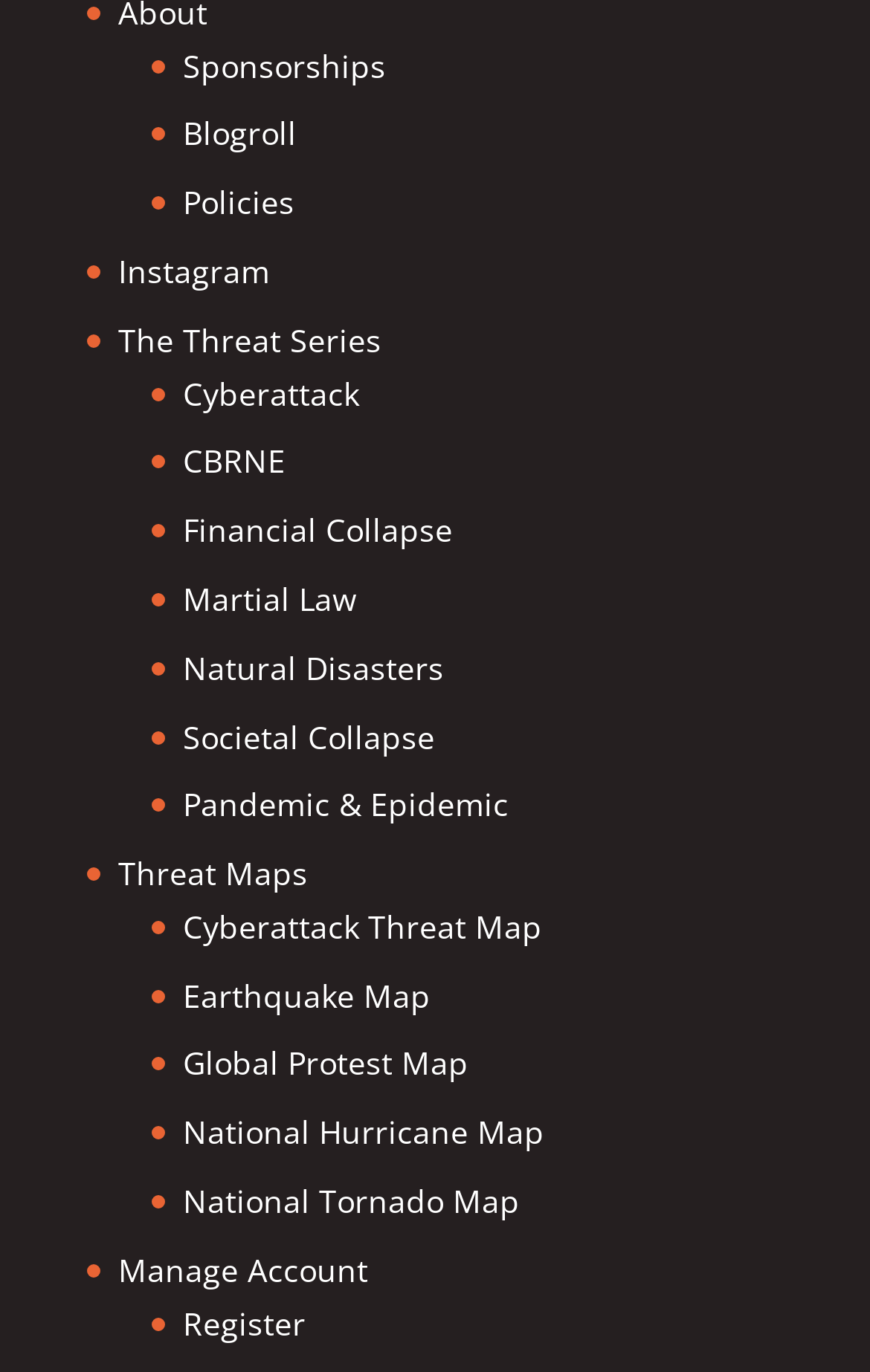Find the bounding box coordinates for the area that must be clicked to perform this action: "Visit Facebook".

None